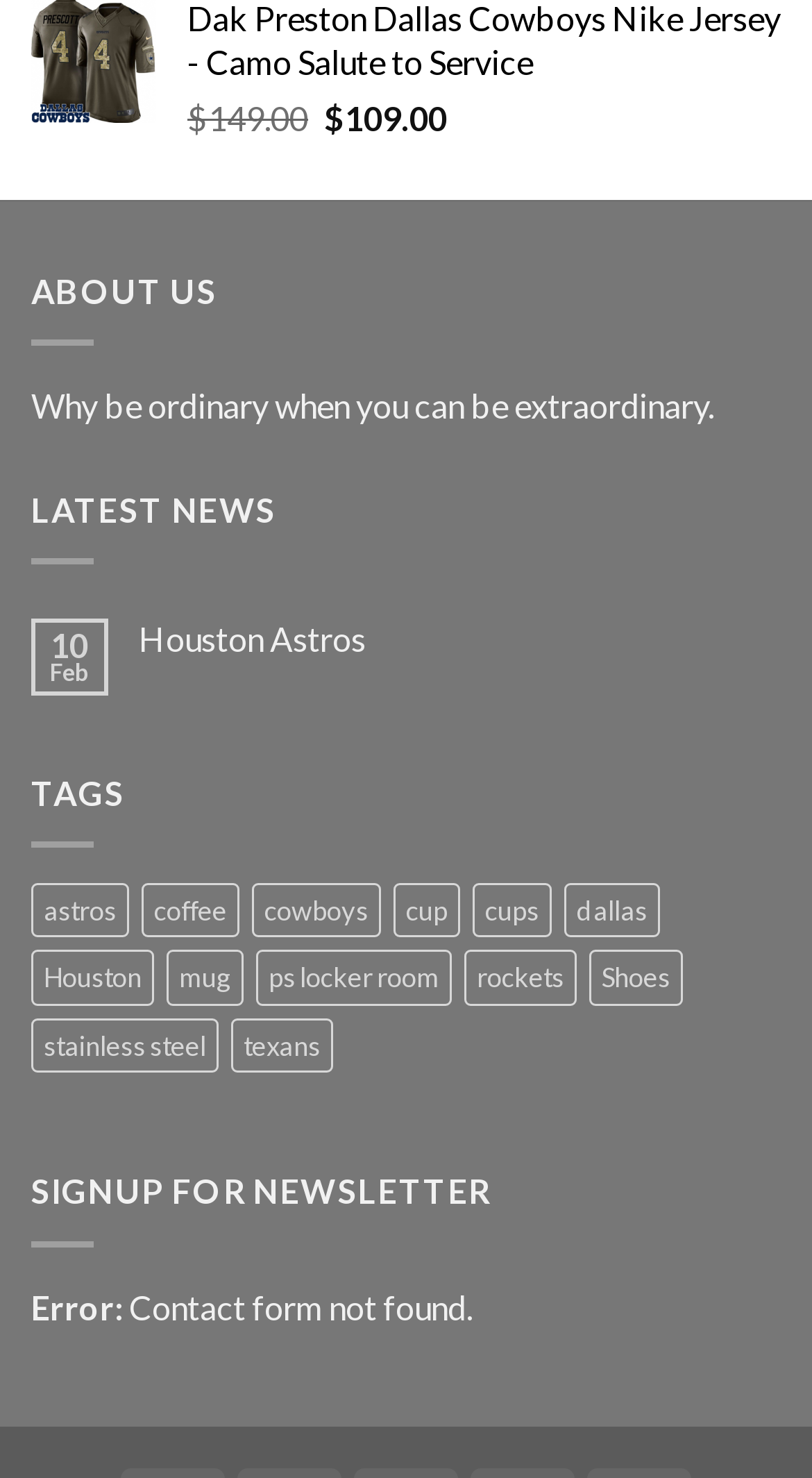Identify the bounding box coordinates of the region that needs to be clicked to carry out this instruction: "Click on the 'texans' tag". Provide these coordinates as four float numbers ranging from 0 to 1, i.e., [left, top, right, bottom].

[0.285, 0.689, 0.41, 0.726]